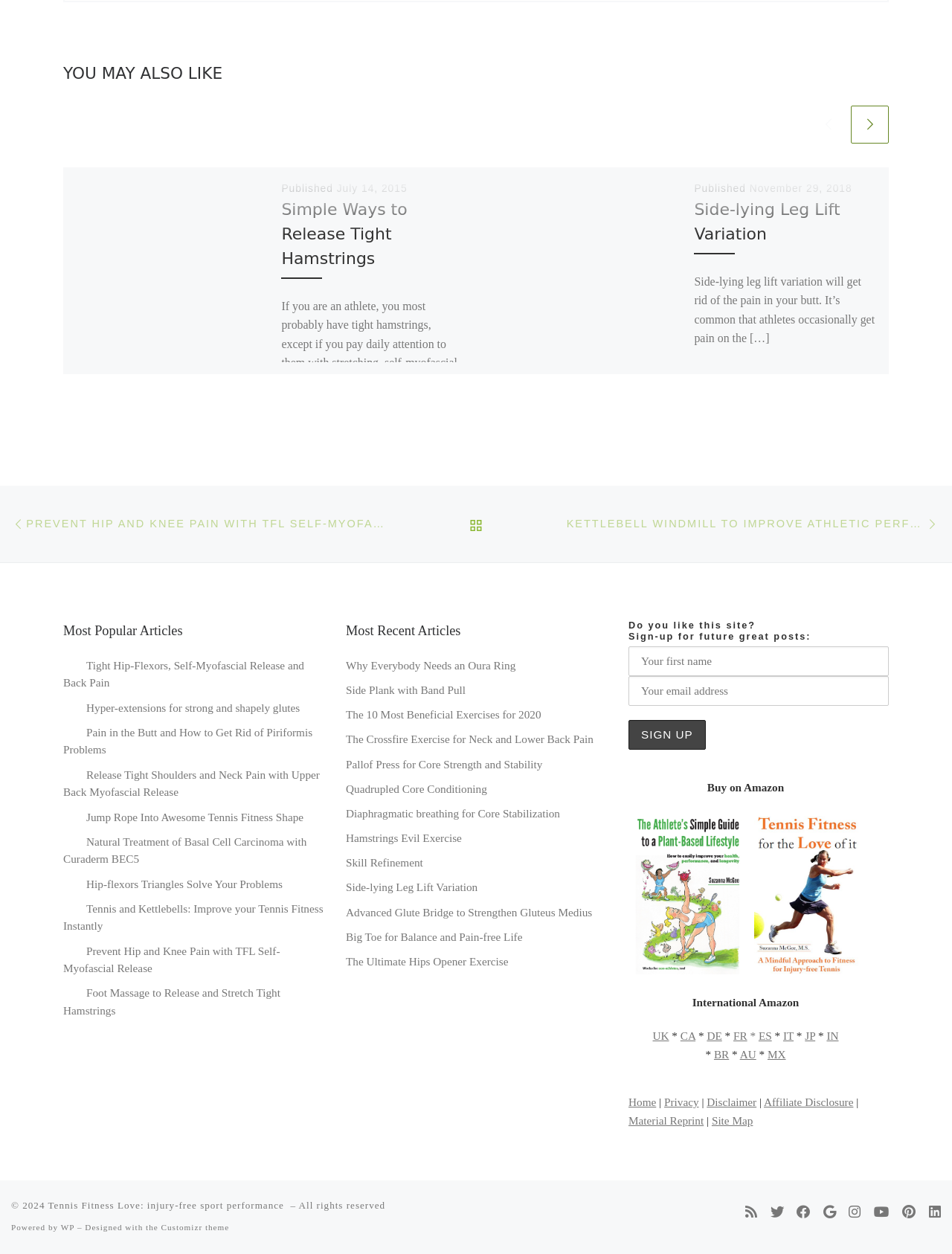Find the bounding box coordinates of the clickable area that will achieve the following instruction: "View the 'Side-lying Leg Lift Variation' image".

[0.5, 0.134, 0.717, 0.298]